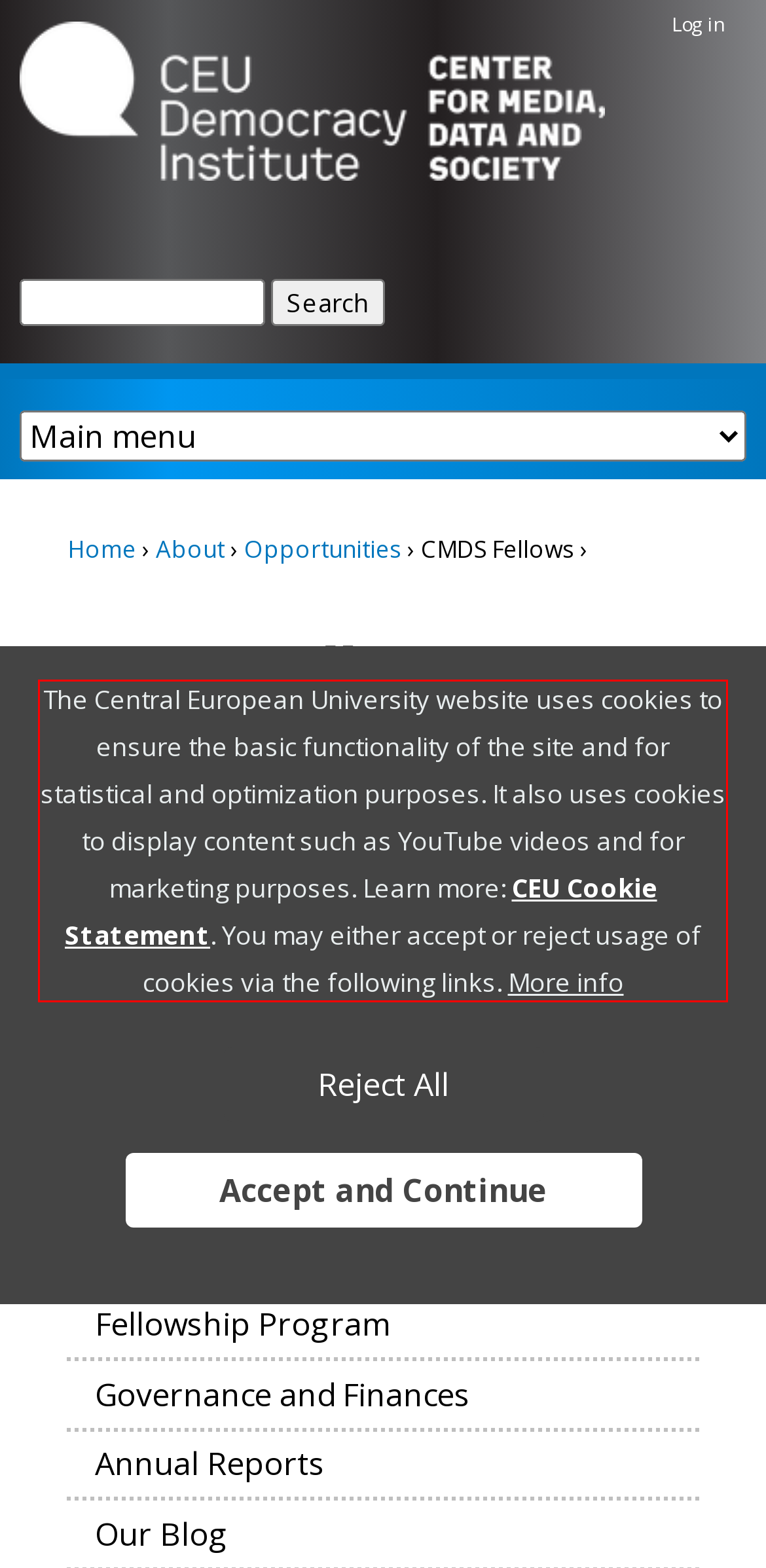You have a screenshot of a webpage with a red bounding box. Identify and extract the text content located inside the red bounding box.

The Central European University website uses cookies to ensure the basic functionality of the site and for statistical and optimization purposes. It also uses cookies to display content such as YouTube videos and for marketing purposes. Learn more: CEU Cookie Statement. You may either accept or reject usage of cookies via the following links.